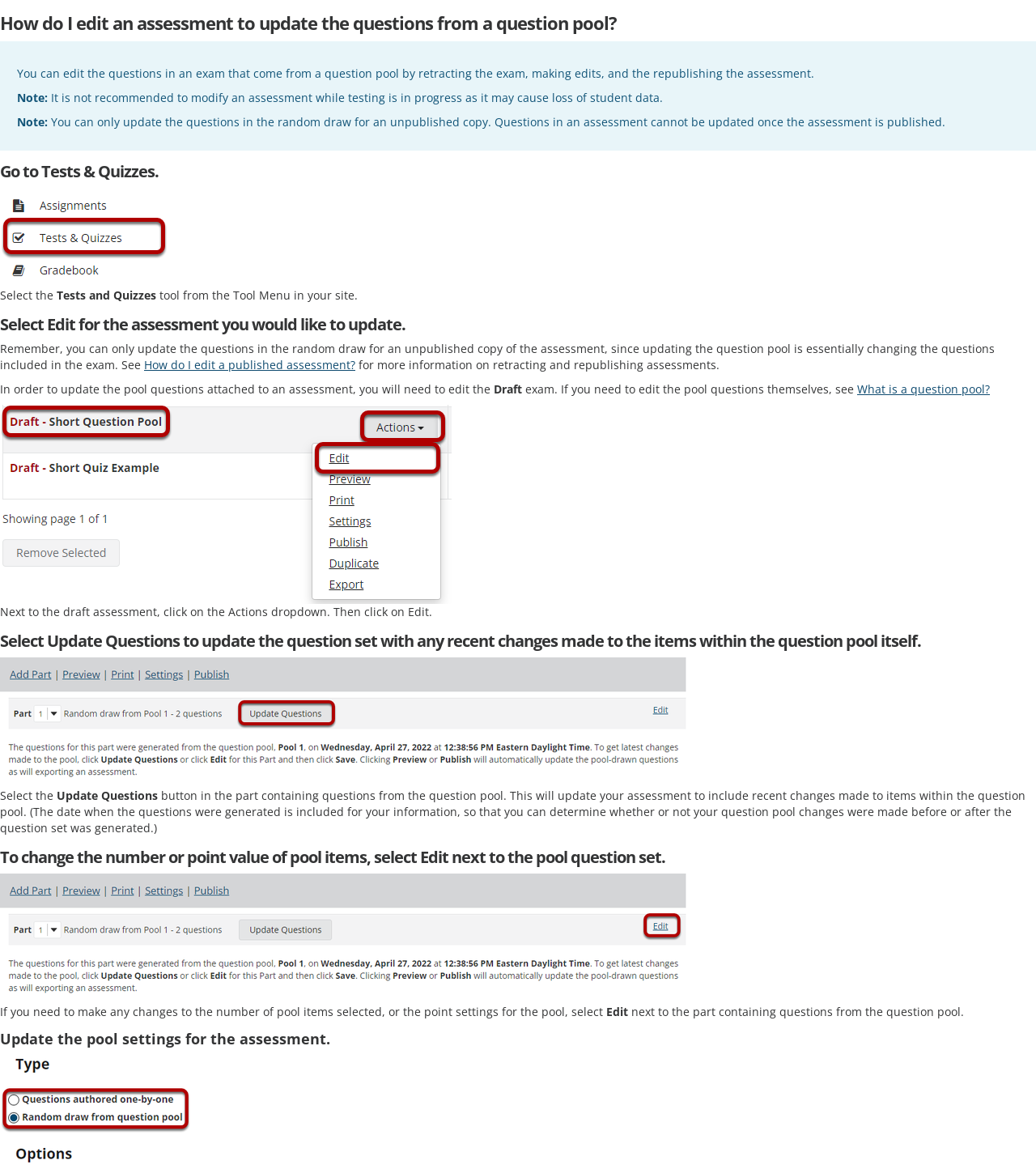What happens when you update the question set?
Provide a detailed and extensive answer to the question.

When you update the question set, it will include recent changes made to the items within the question pool itself, and the date when the questions were generated is included for your information.